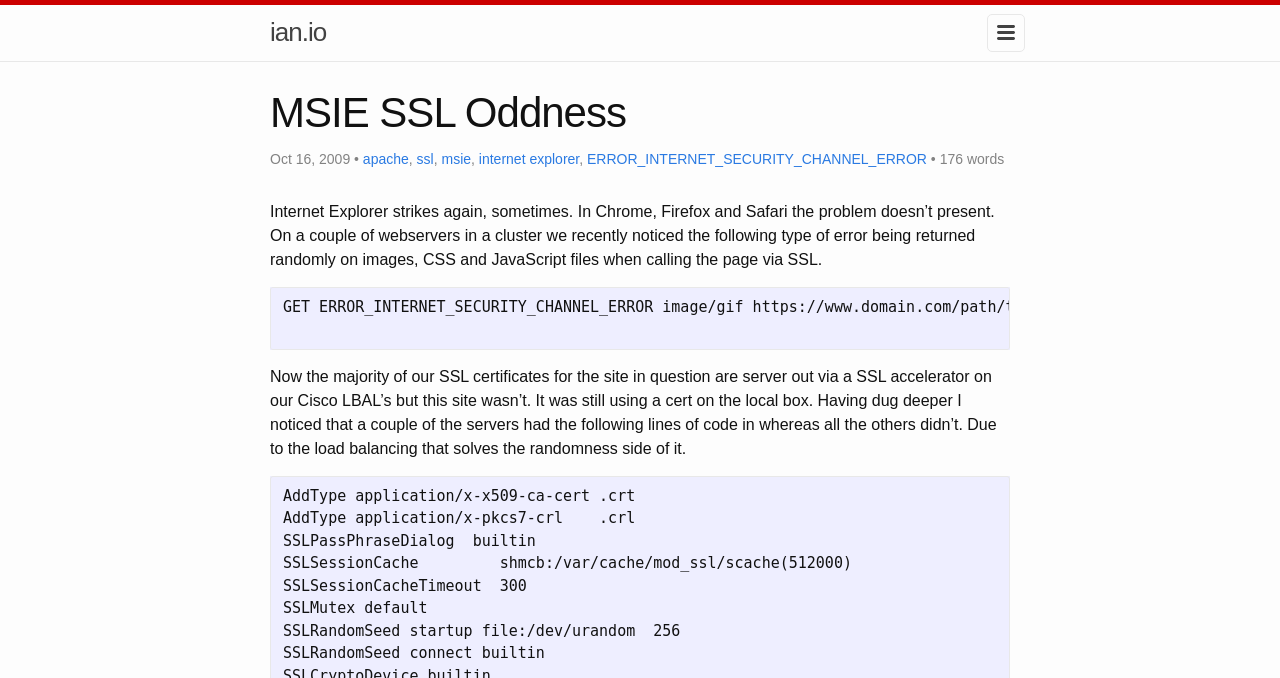Bounding box coordinates are to be given in the format (top-left x, top-left y, bottom-right x, bottom-right y). All values must be floating point numbers between 0 and 1. Provide the bounding box coordinate for the UI element described as: internet explorer

[0.374, 0.223, 0.453, 0.246]